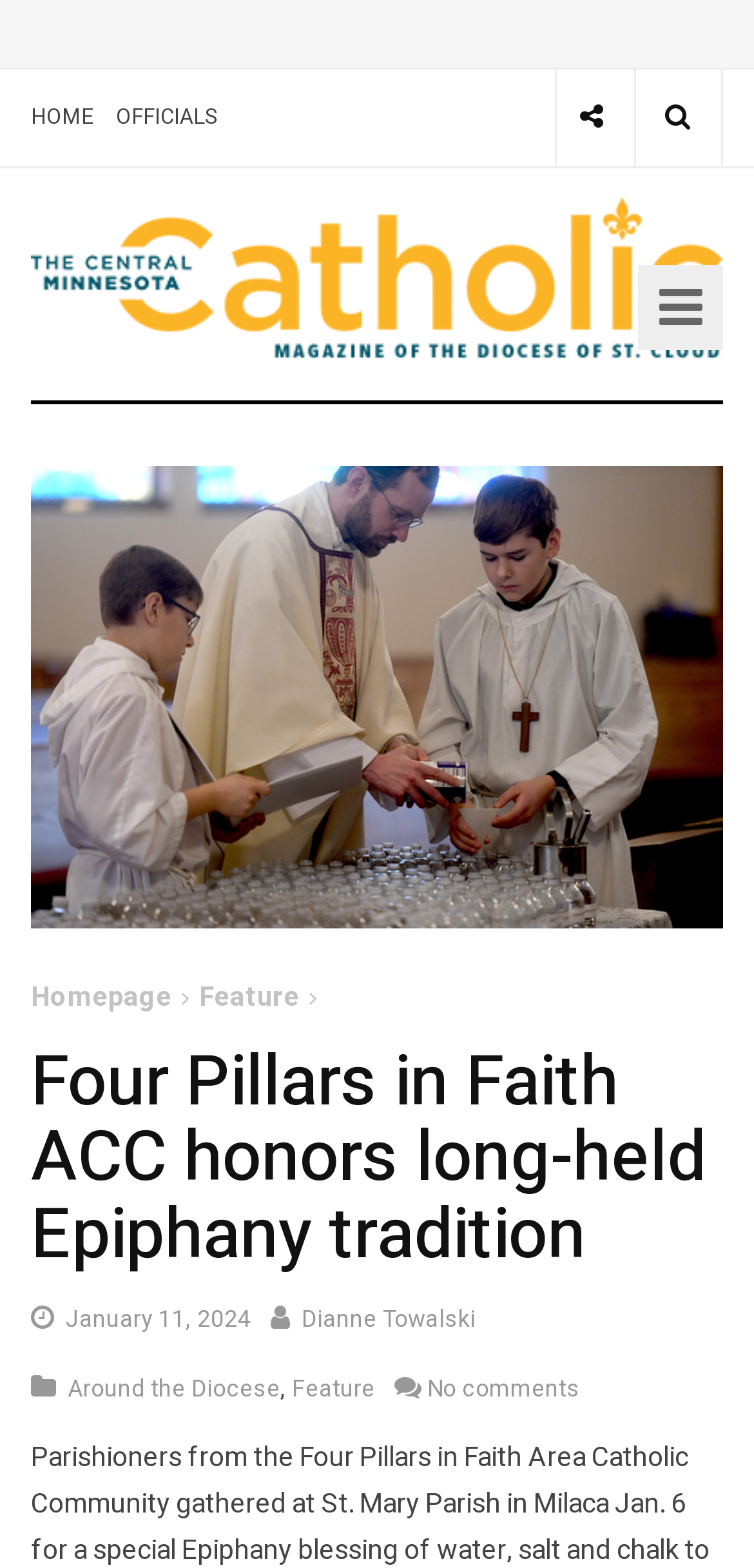How many comments are there on the article?
Based on the screenshot, provide a one-word or short-phrase response.

No comments